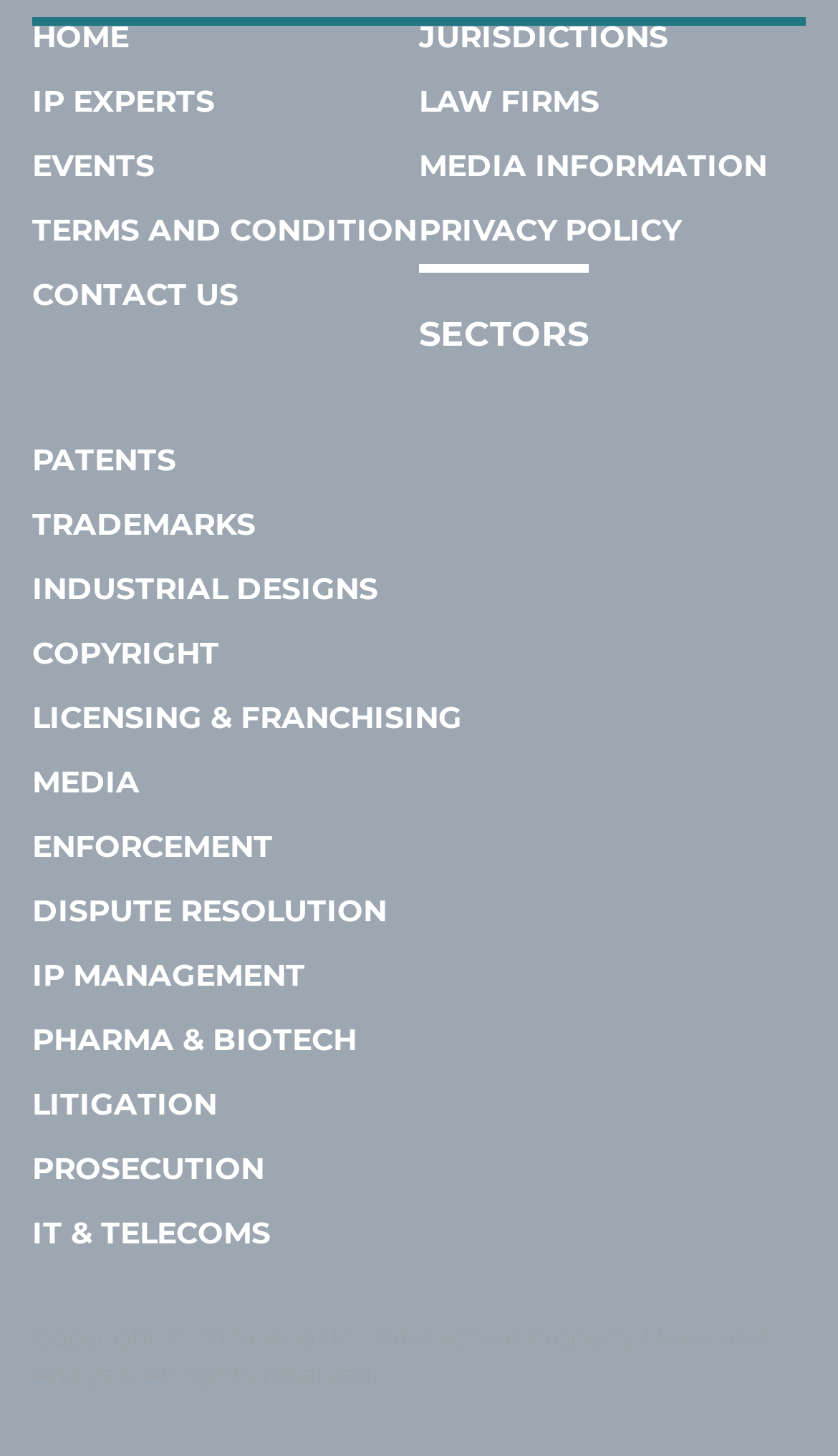Please identify the bounding box coordinates of the element that needs to be clicked to perform the following instruction: "contact us".

[0.038, 0.188, 0.285, 0.215]